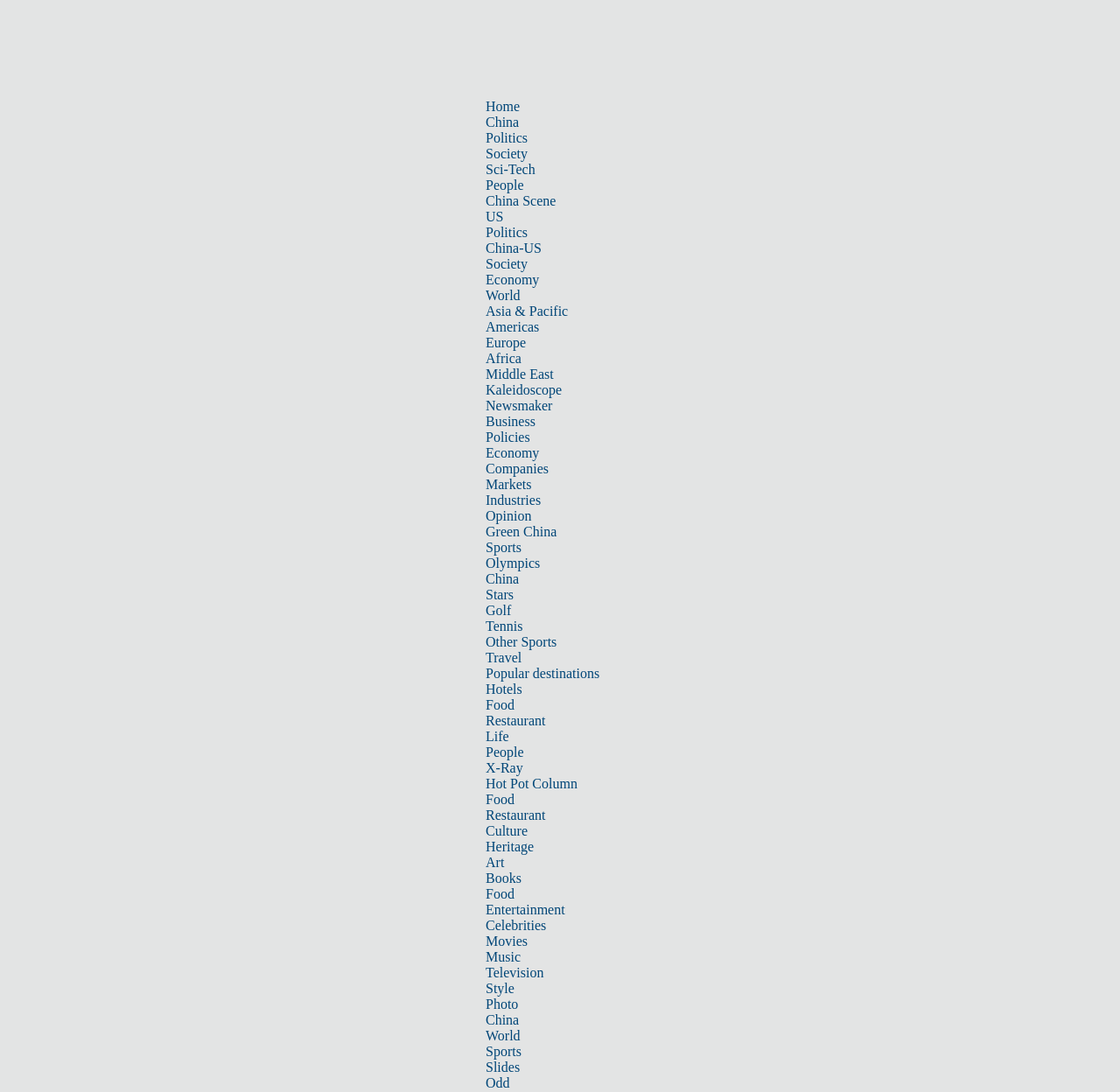Determine the bounding box coordinates of the clickable region to carry out the instruction: "Click on Subscribe".

None